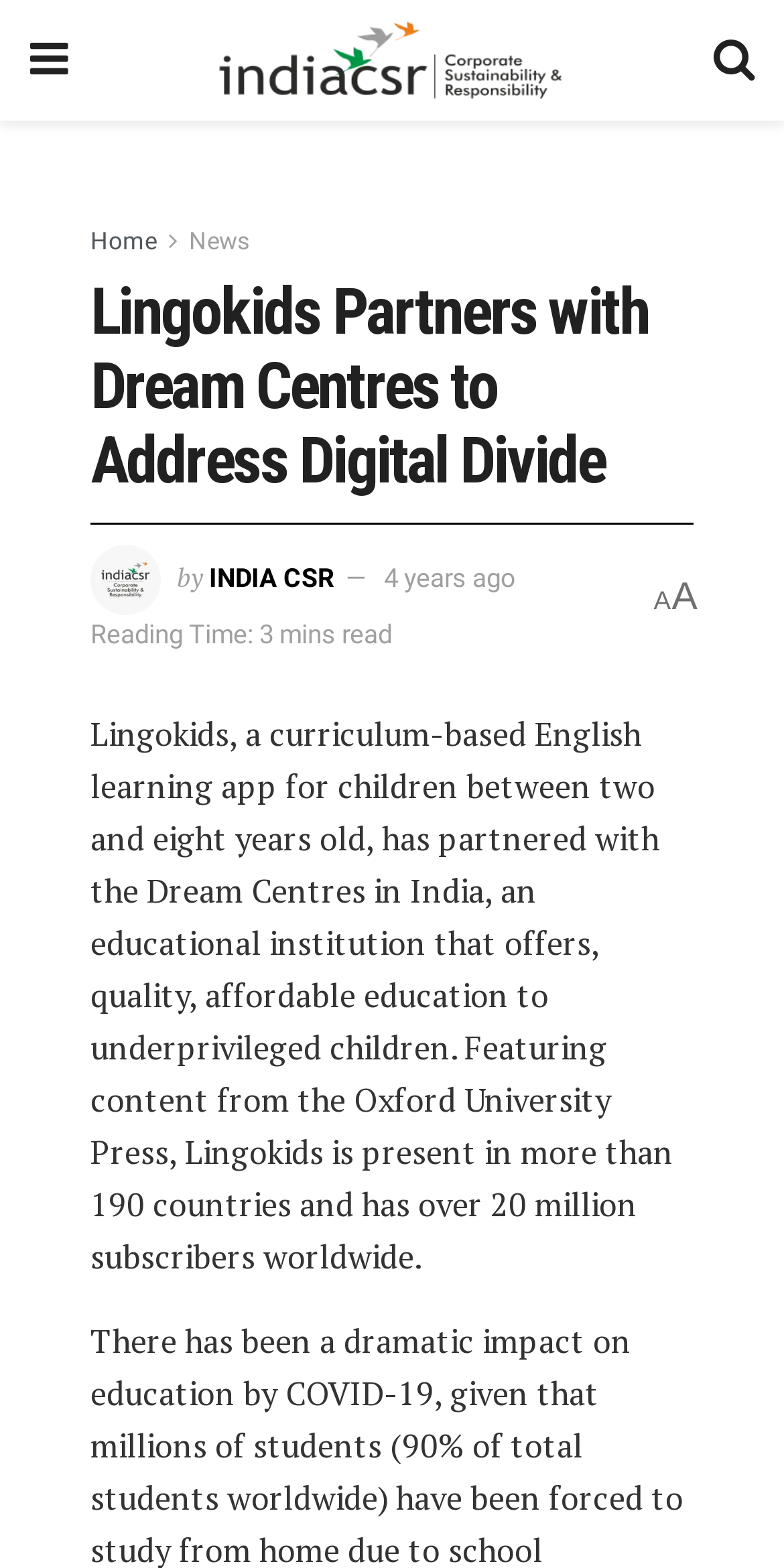Answer succinctly with a single word or phrase:
What is the reading time of the article?

3 mins read